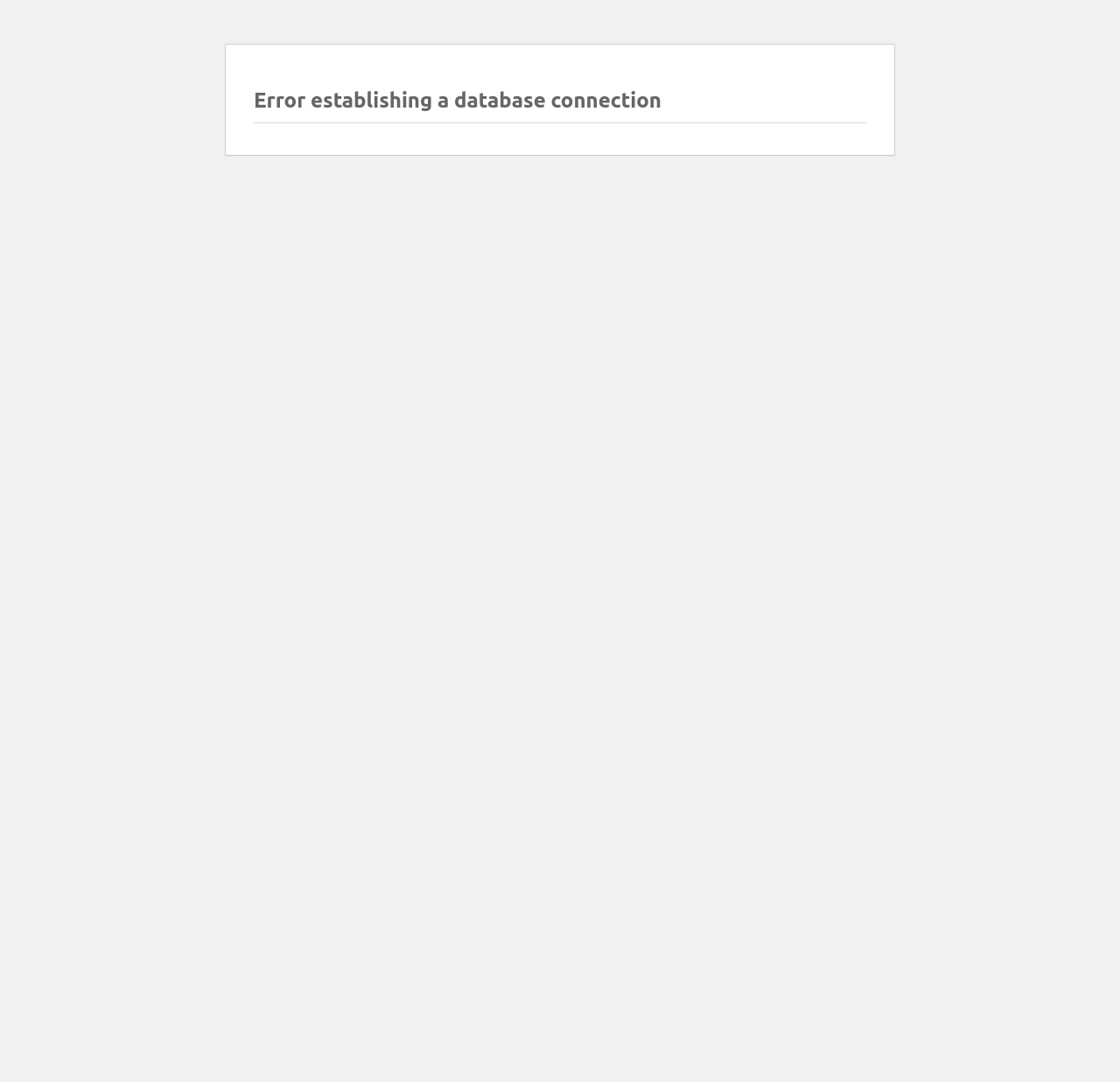Identify the main heading from the webpage and provide its text content.

Error establishing a database connection